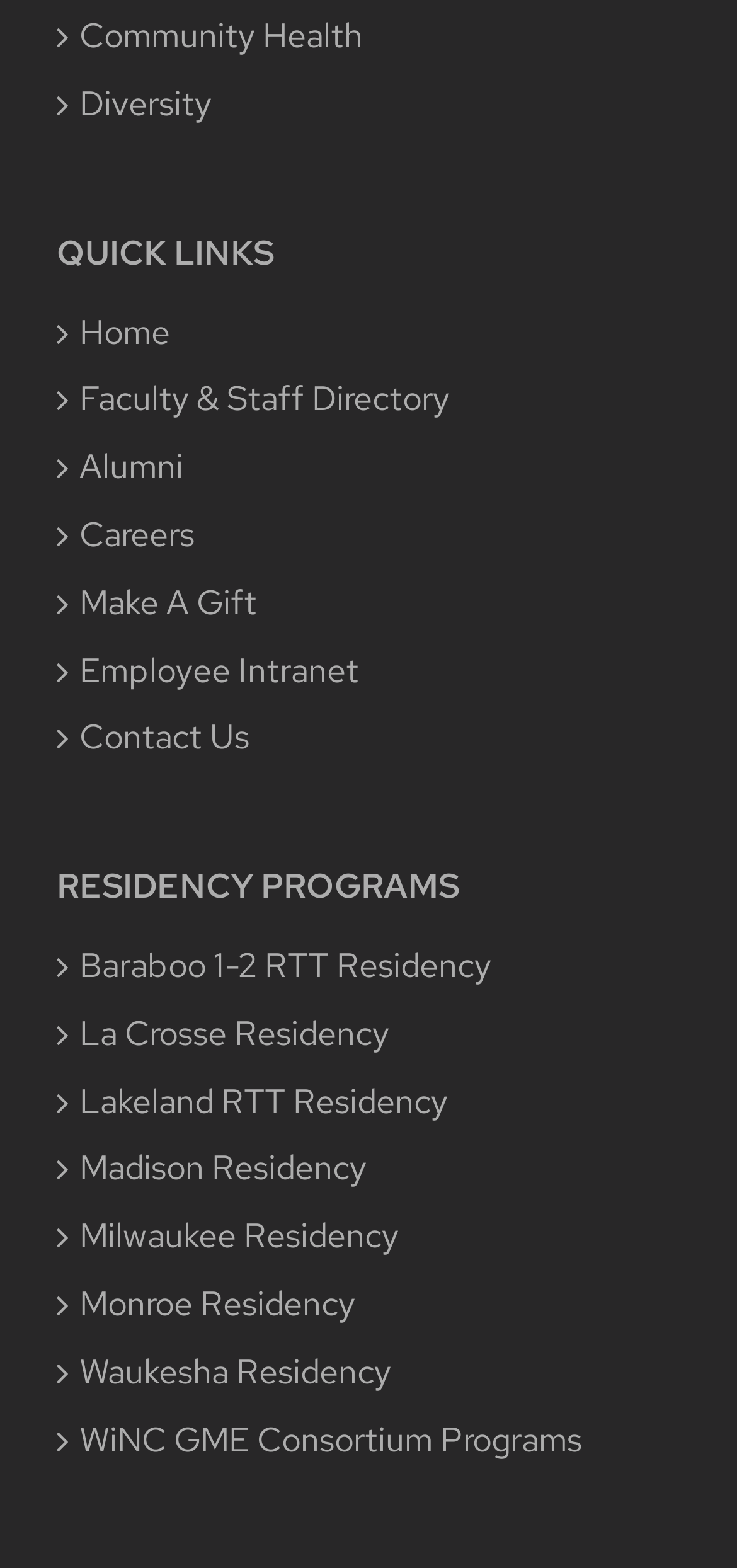Locate the bounding box coordinates of the area to click to fulfill this instruction: "Access Faculty & Staff Directory". The bounding box should be presented as four float numbers between 0 and 1, in the order [left, top, right, bottom].

[0.108, 0.238, 0.897, 0.273]